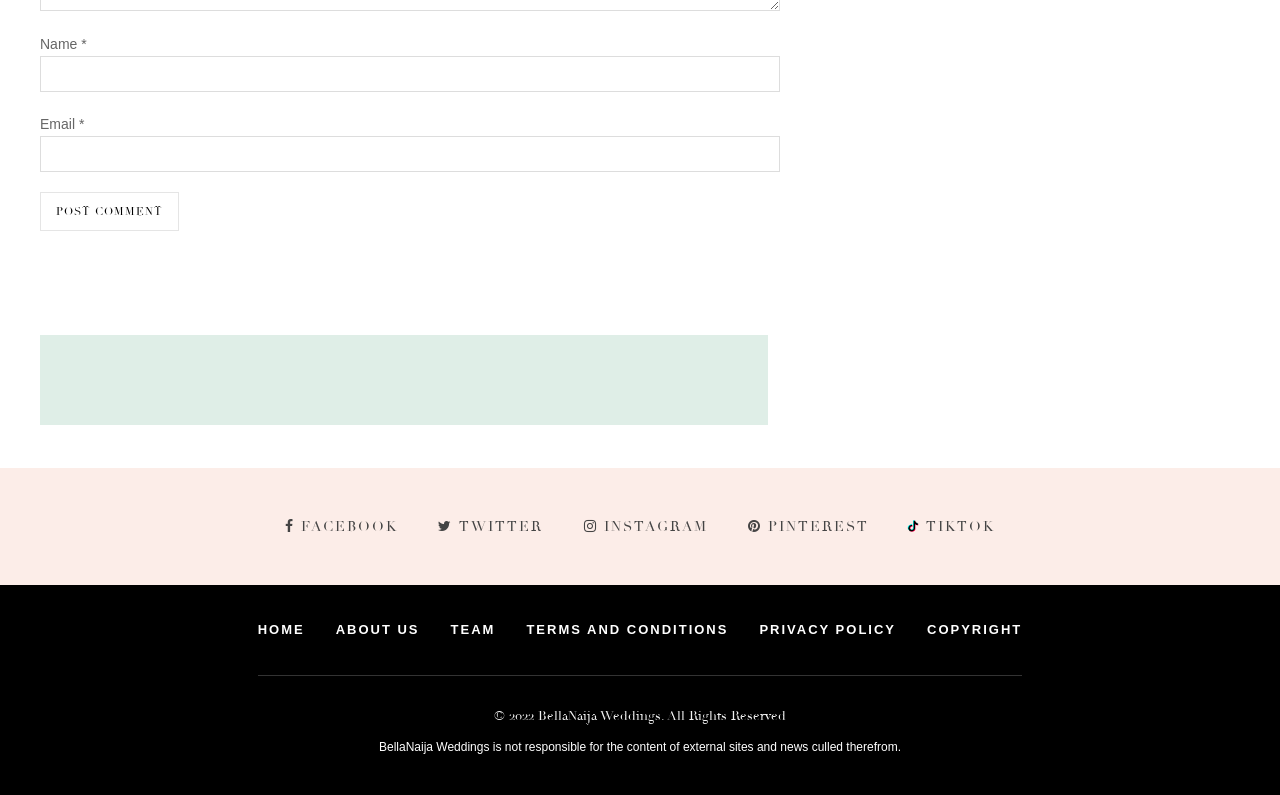Is there a search box on the page?
Examine the screenshot and reply with a single word or phrase.

No